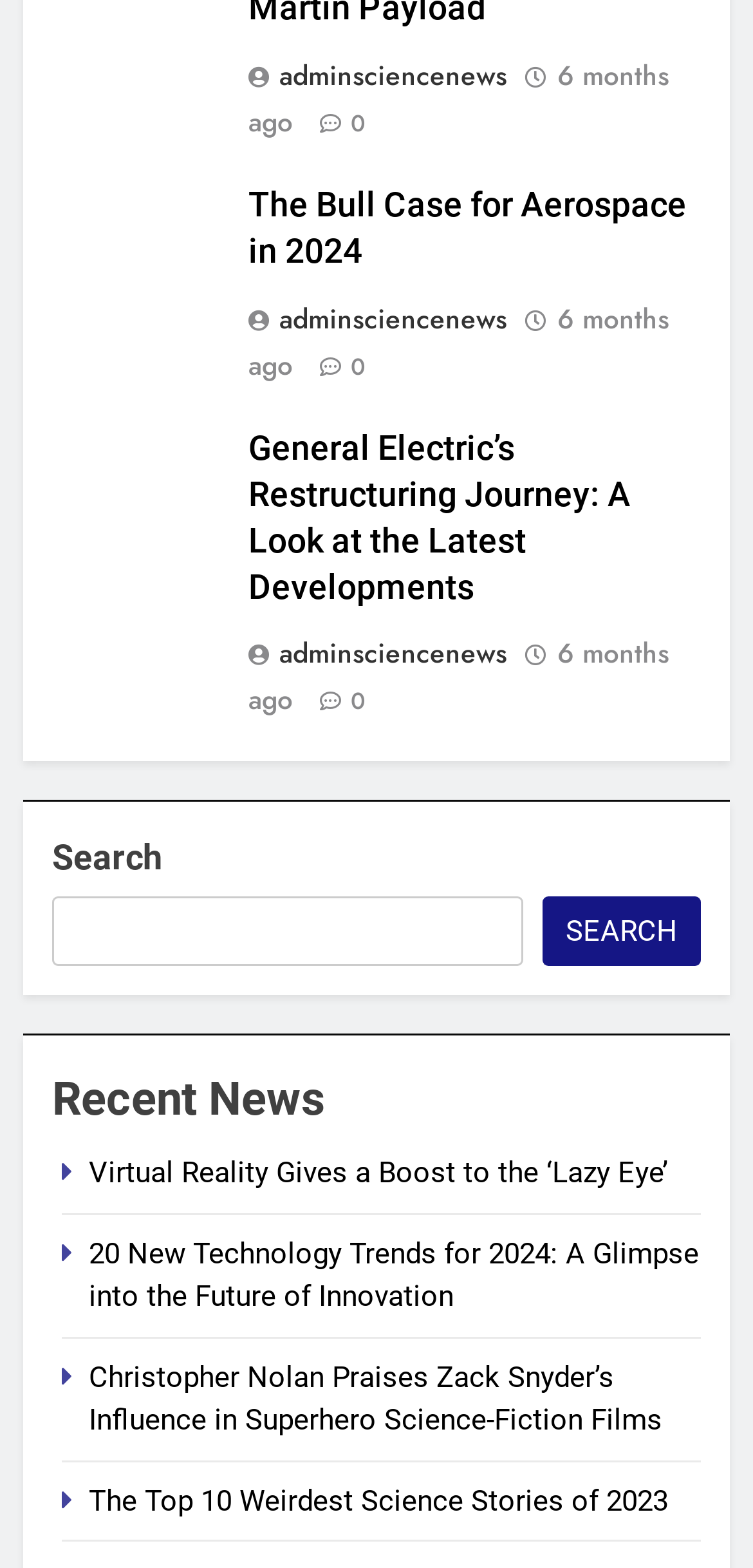Based on the description "0", find the bounding box of the specified UI element.

[0.399, 0.065, 0.486, 0.089]